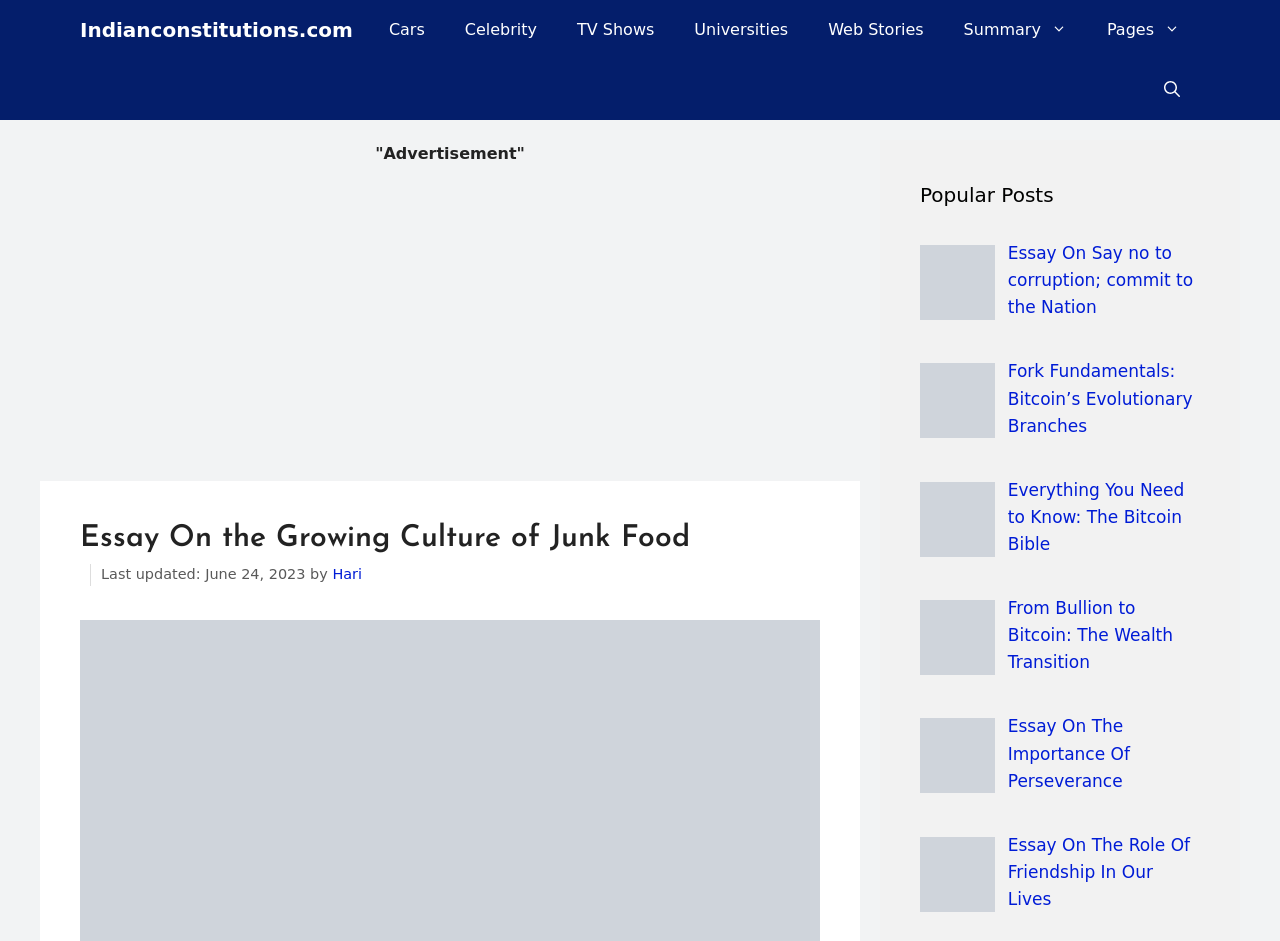Summarize the webpage with intricate details.

The webpage is an article titled "Essay On the Growing Culture of Junk Food" with a navigation menu at the top. The navigation menu contains 9 links, including "Indianconstitutions.com", "Cars", "Celebrity", "TV Shows", "Universities", "Web Stories", "Summary", "Pages", and "Open Search Bar". Below the navigation menu, there is an advertisement section with a static text "Advertisement" and an iframe.

The main content of the article is headed by a header section that includes the title "Essay On the Growing Culture of Junk Food", the date "June 24, 2023", and the author's name "Hari". 

On the right side of the page, there is a section titled "Popular Posts" that lists 5 articles with links and accompanying images. The articles are titled "Essay On Say no to corruption; commit to the Nation", "Fork Fundamentals: Bitcoin's Evolutionary Branches", "Everything You Need to Know: The Bitcoin Bible", "From Bullion to Bitcoin: The Wealth Transition", and "Essay On The Importance Of Perseverance" and "Essay On The Role Of Friendship In Our Lives".